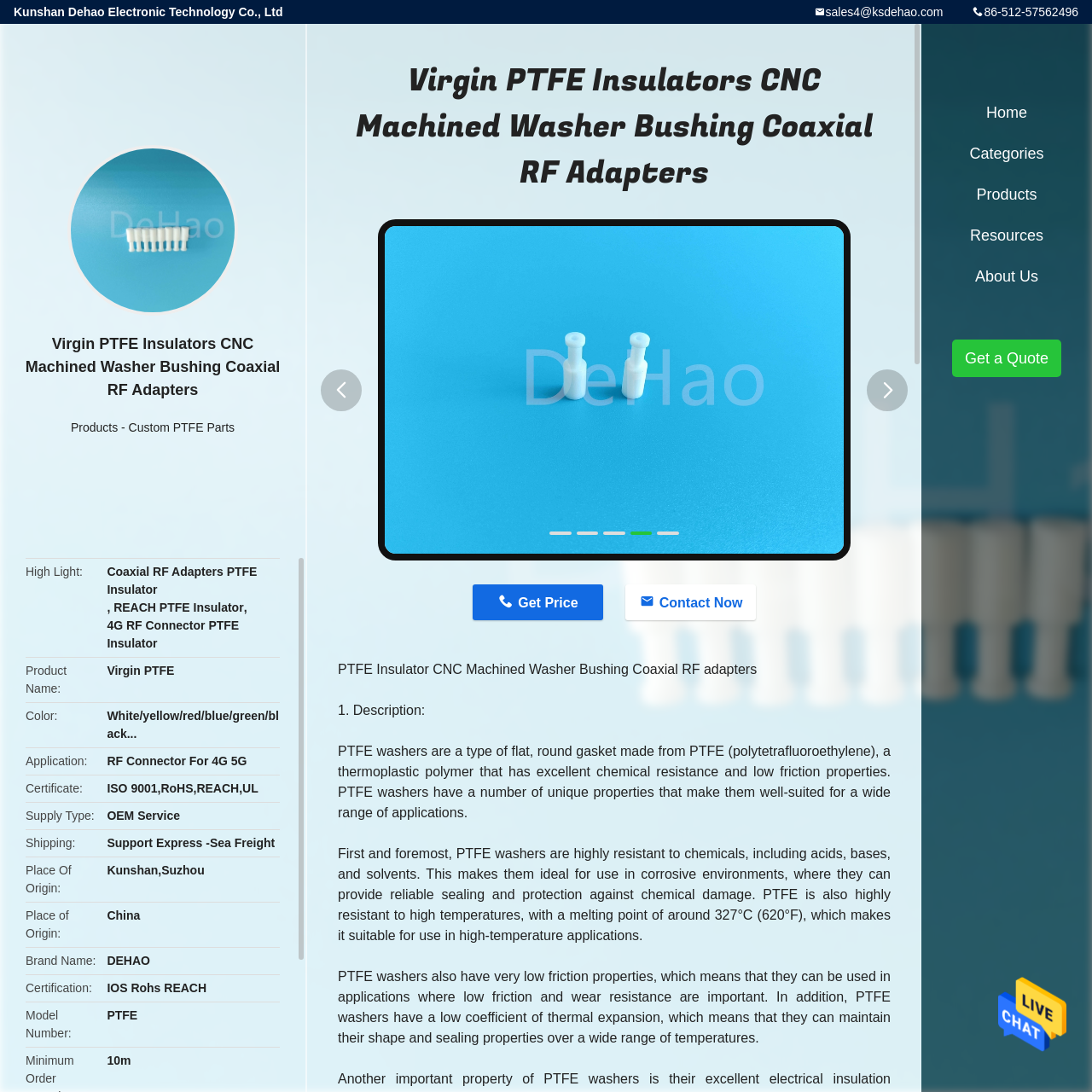Determine the bounding box coordinates of the area to click in order to meet this instruction: "Contact now".

[0.572, 0.535, 0.692, 0.568]